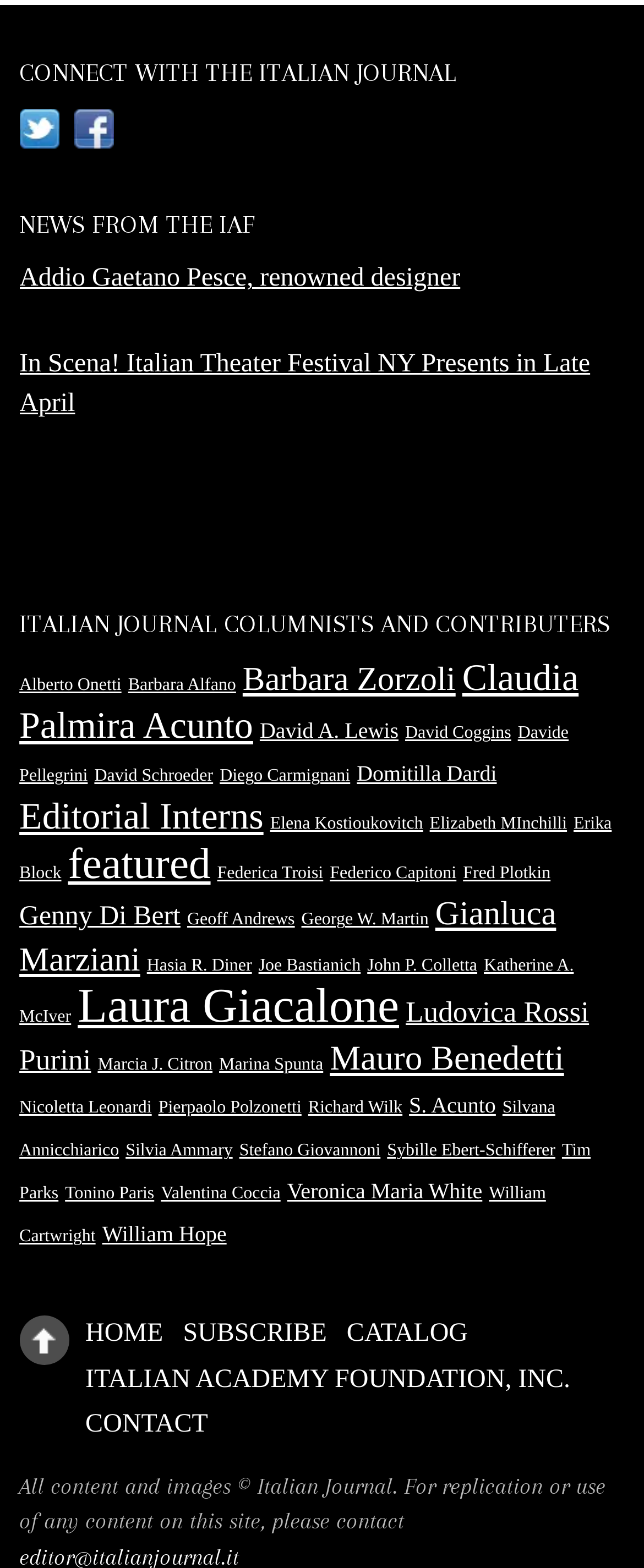Determine the bounding box coordinates of the section I need to click to execute the following instruction: "Contact the Italian Journal". Provide the coordinates as four float numbers between 0 and 1, i.e., [left, top, right, bottom].

[0.133, 0.899, 0.323, 0.917]